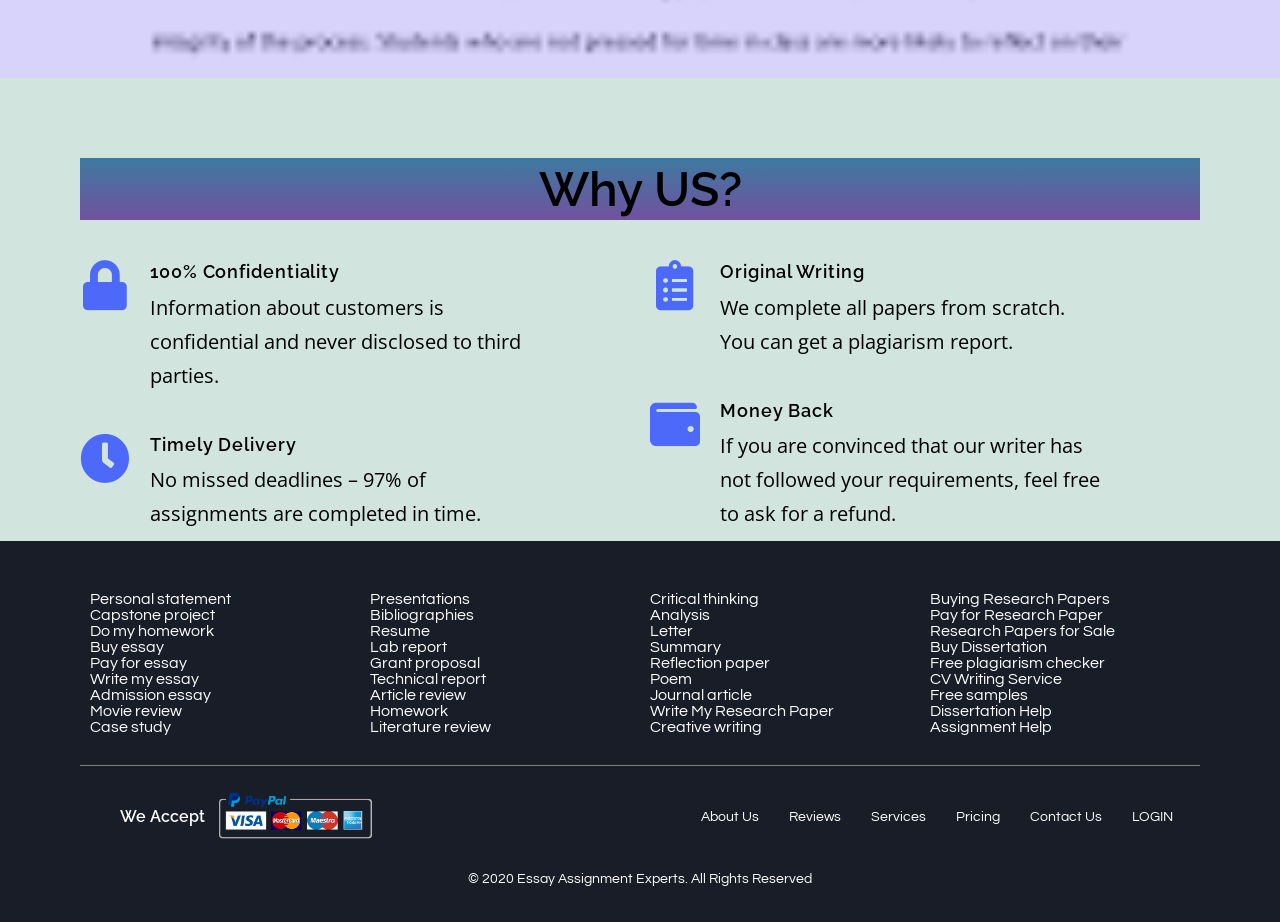Locate the UI element that matches the description About Us in the webpage screenshot. Return the bounding box coordinates in the format (top-left x, top-left y, bottom-right x, bottom-right y), with values ranging from 0 to 1.

[0.536, 0.861, 0.605, 0.911]